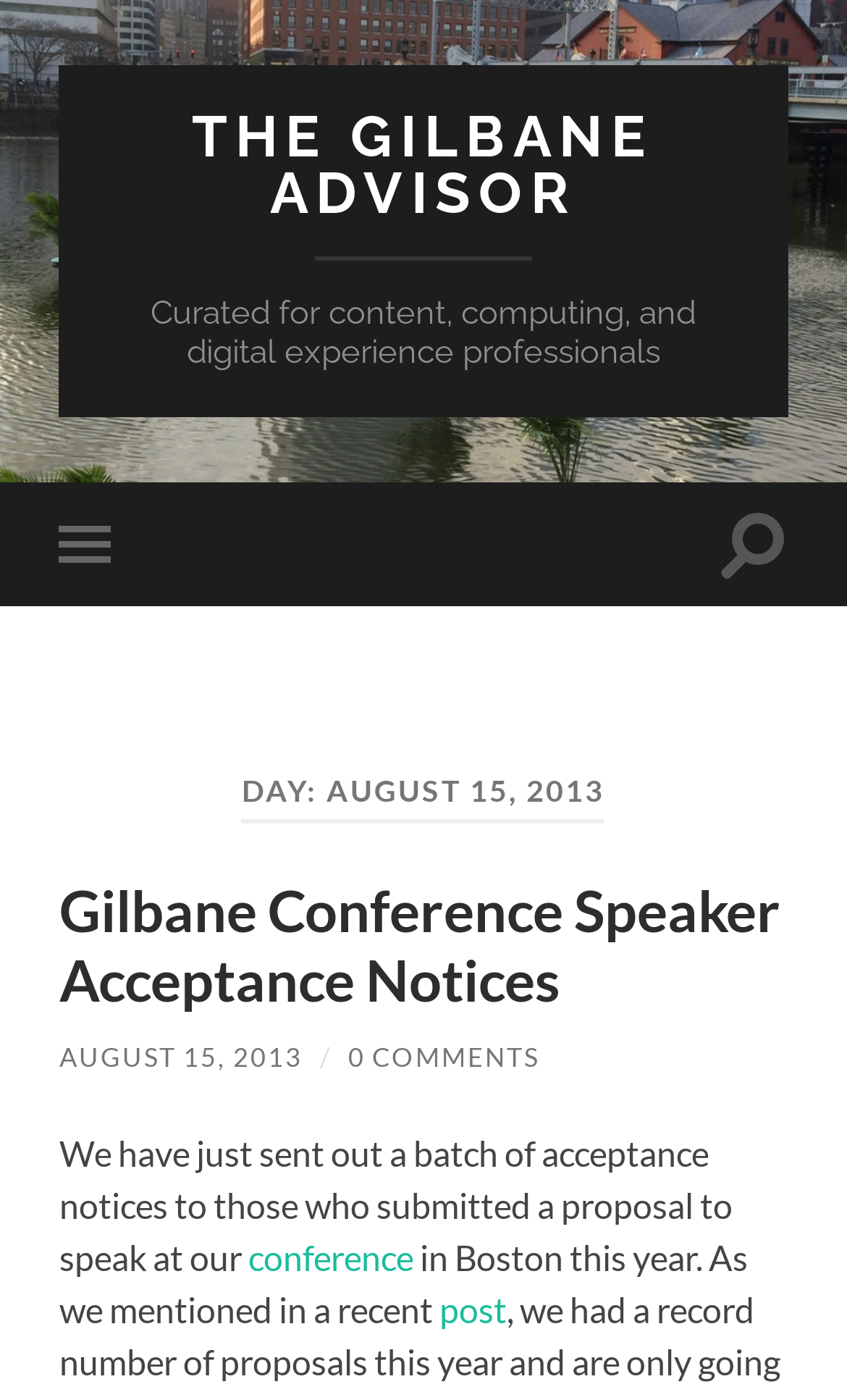Generate the text content of the main headline of the webpage.

DAY: AUGUST 15, 2013